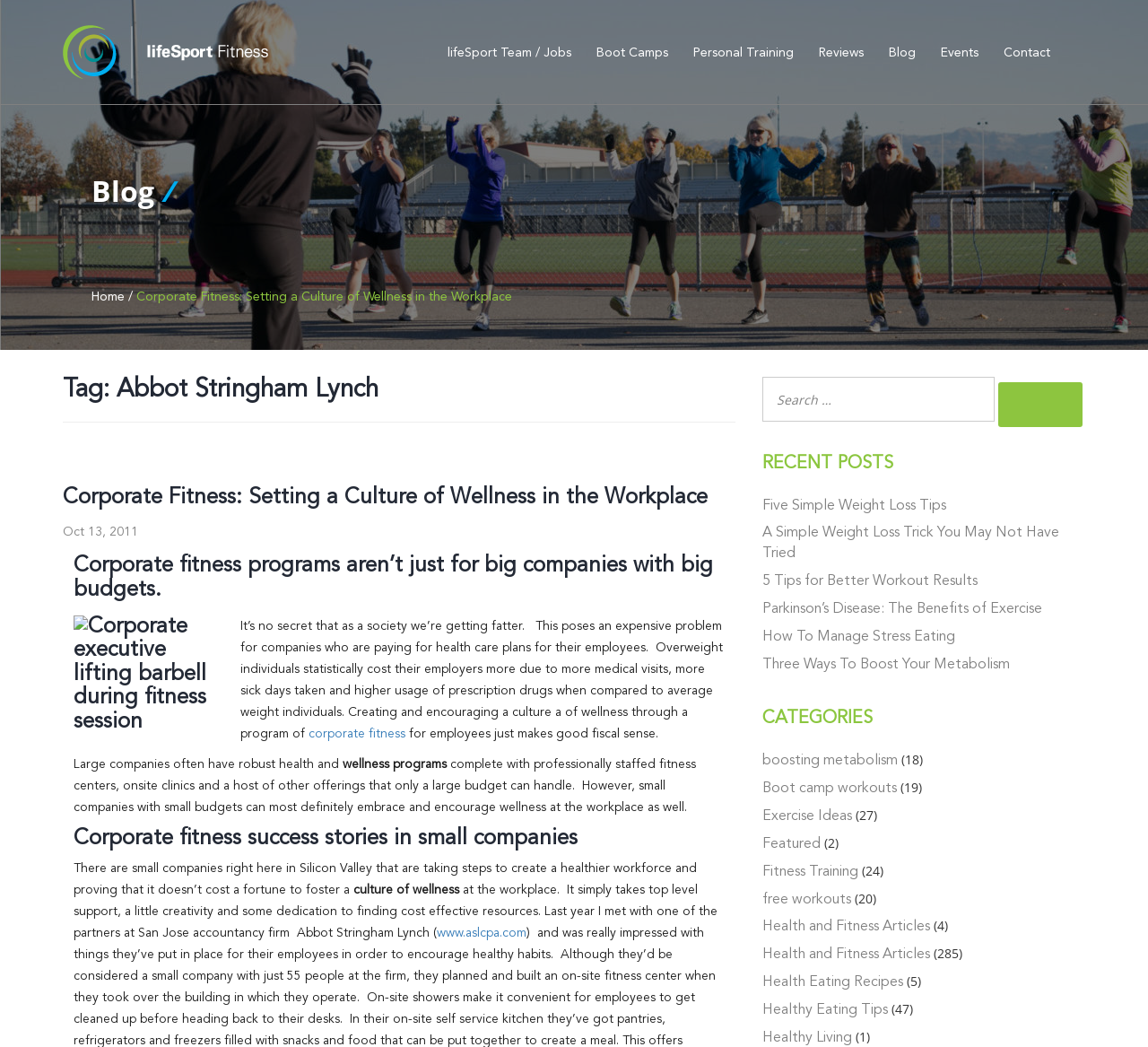Give a one-word or one-phrase response to the question: 
What is the name of the company featured in the article?

Abbot Stringham Lynch